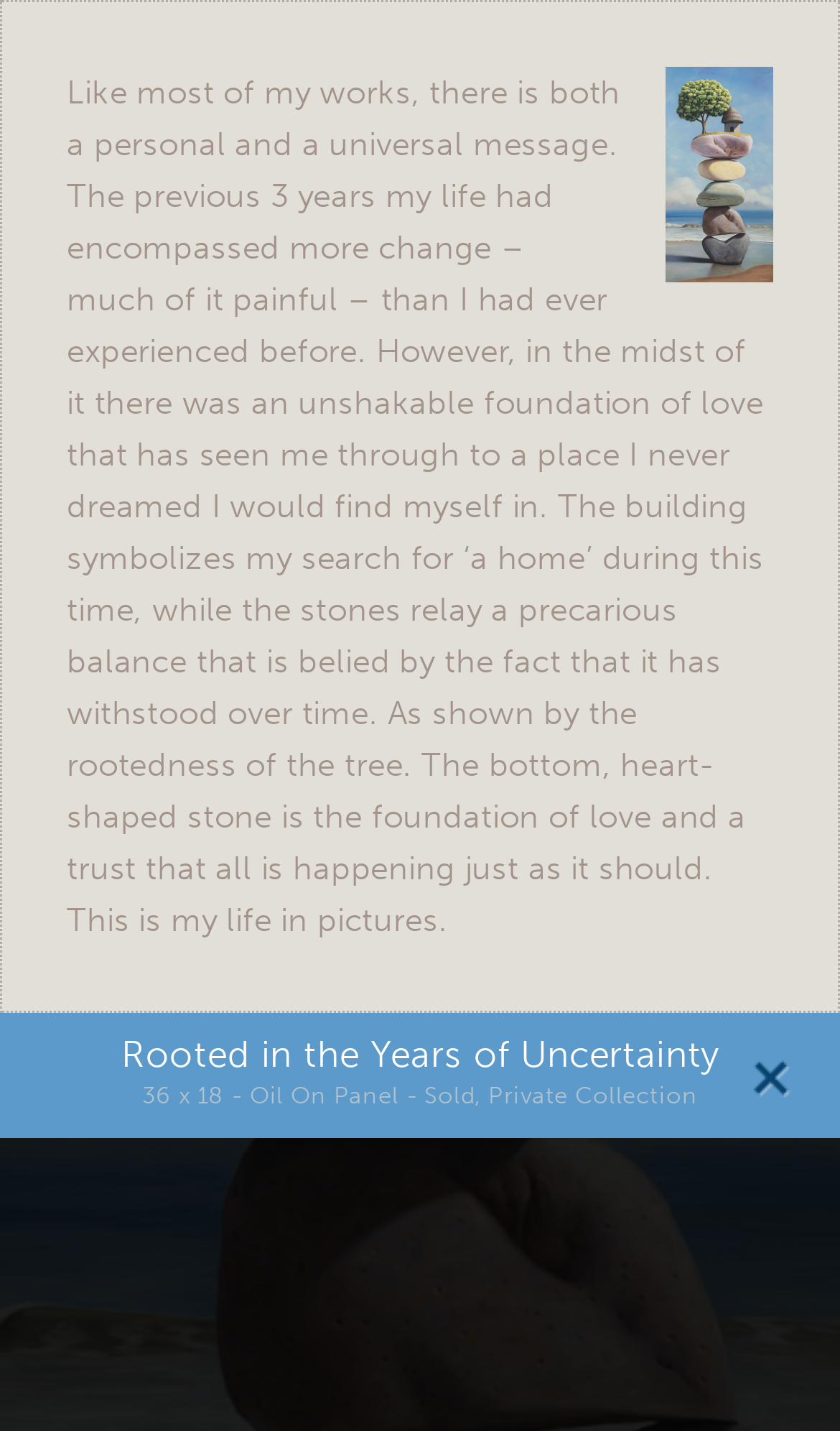What is the size of the artwork?
Please provide a comprehensive answer based on the visual information in the image.

I found this information by looking at the text '36 x 18 - Oil On Panel - Sold, Private Collection' which is located below the description of the artwork.